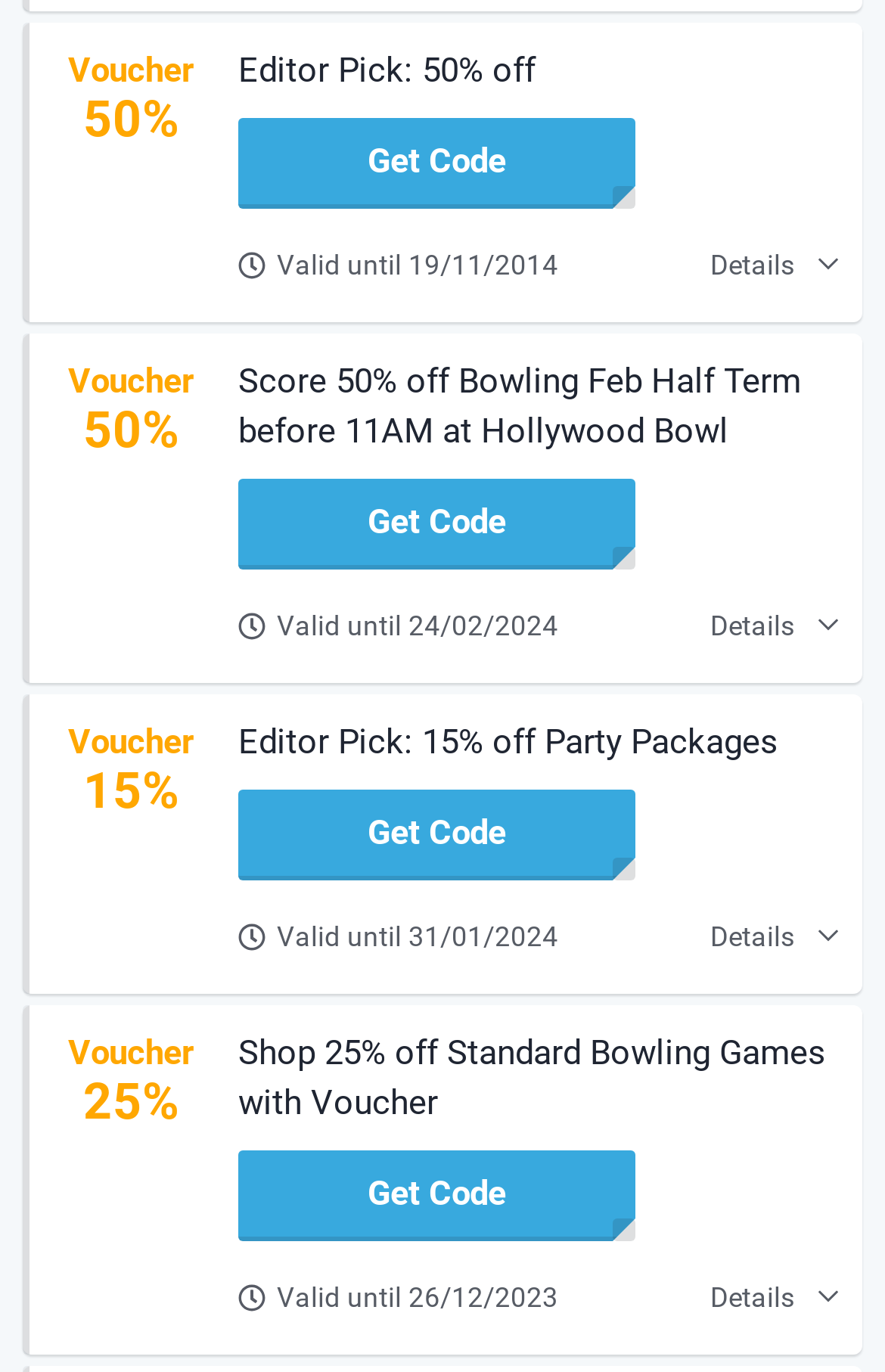Determine the bounding box for the described UI element: "Editor Pick: 50% off".

[0.269, 0.033, 0.605, 0.069]